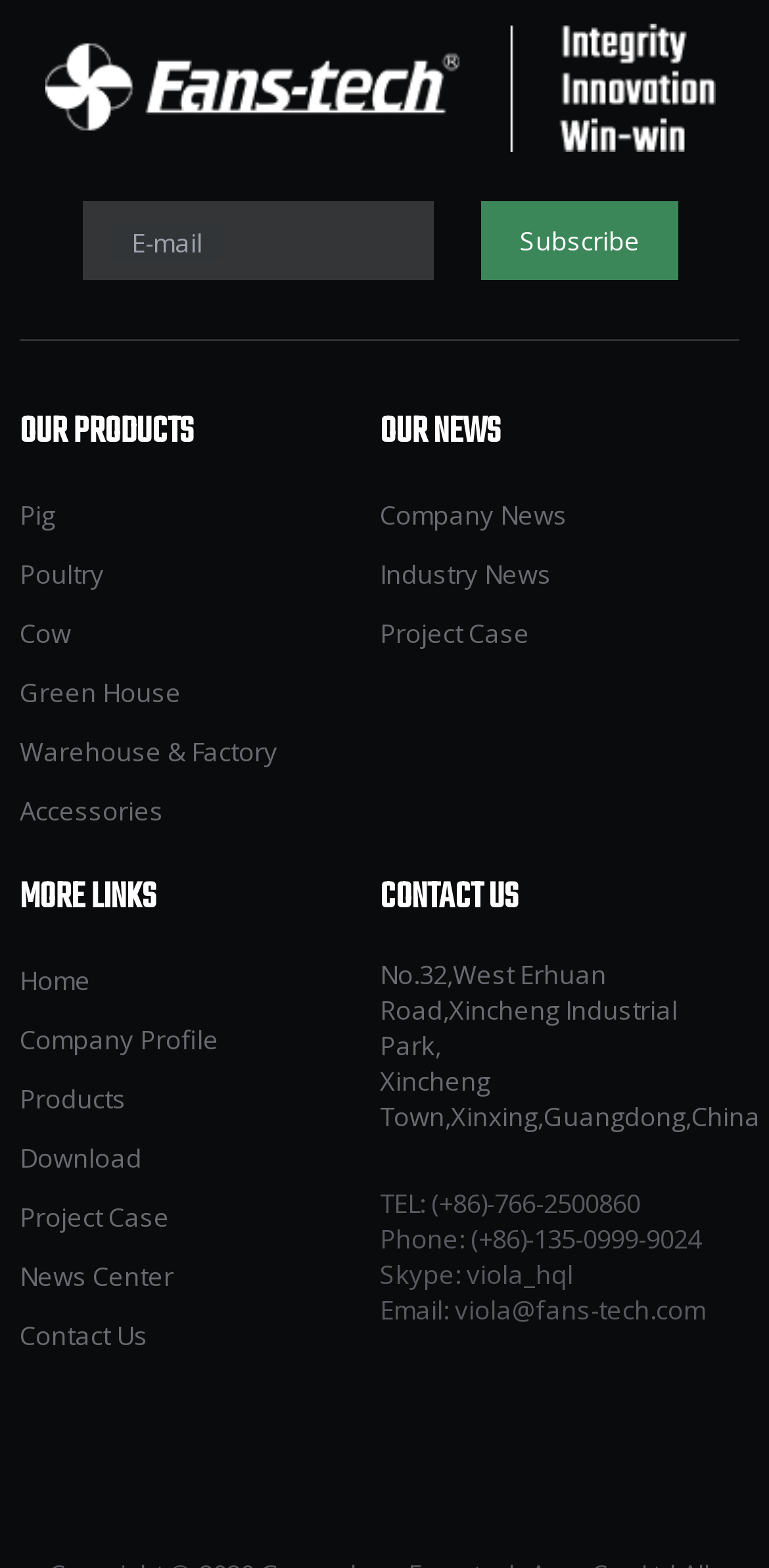Can you pinpoint the bounding box coordinates for the clickable element required for this instruction: "Follow on Twitter"? The coordinates should be four float numbers between 0 and 1, i.e., [left, top, right, bottom].

[0.291, 0.935, 0.409, 0.963]